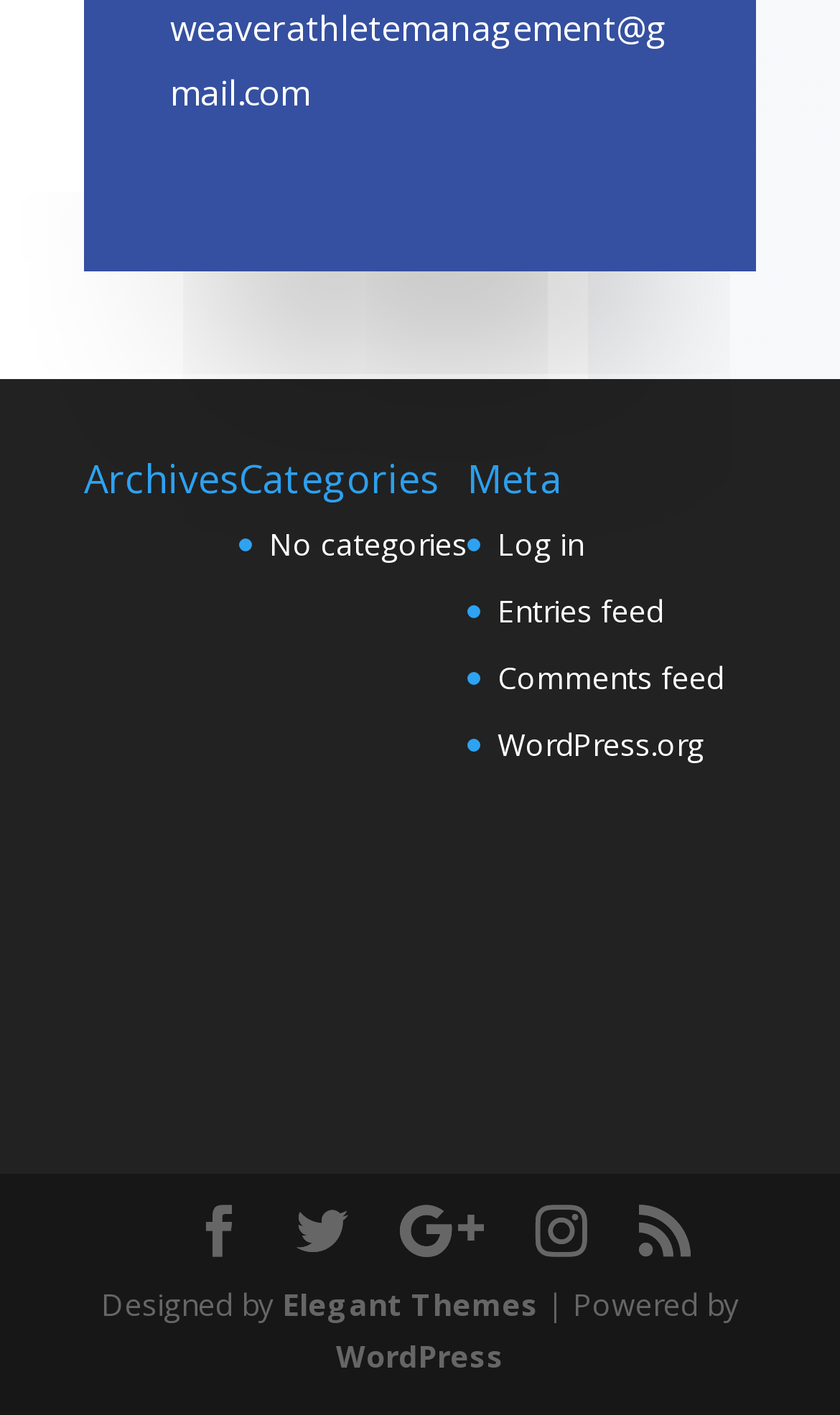Determine the bounding box for the UI element described here: "Google".

[0.476, 0.853, 0.576, 0.891]